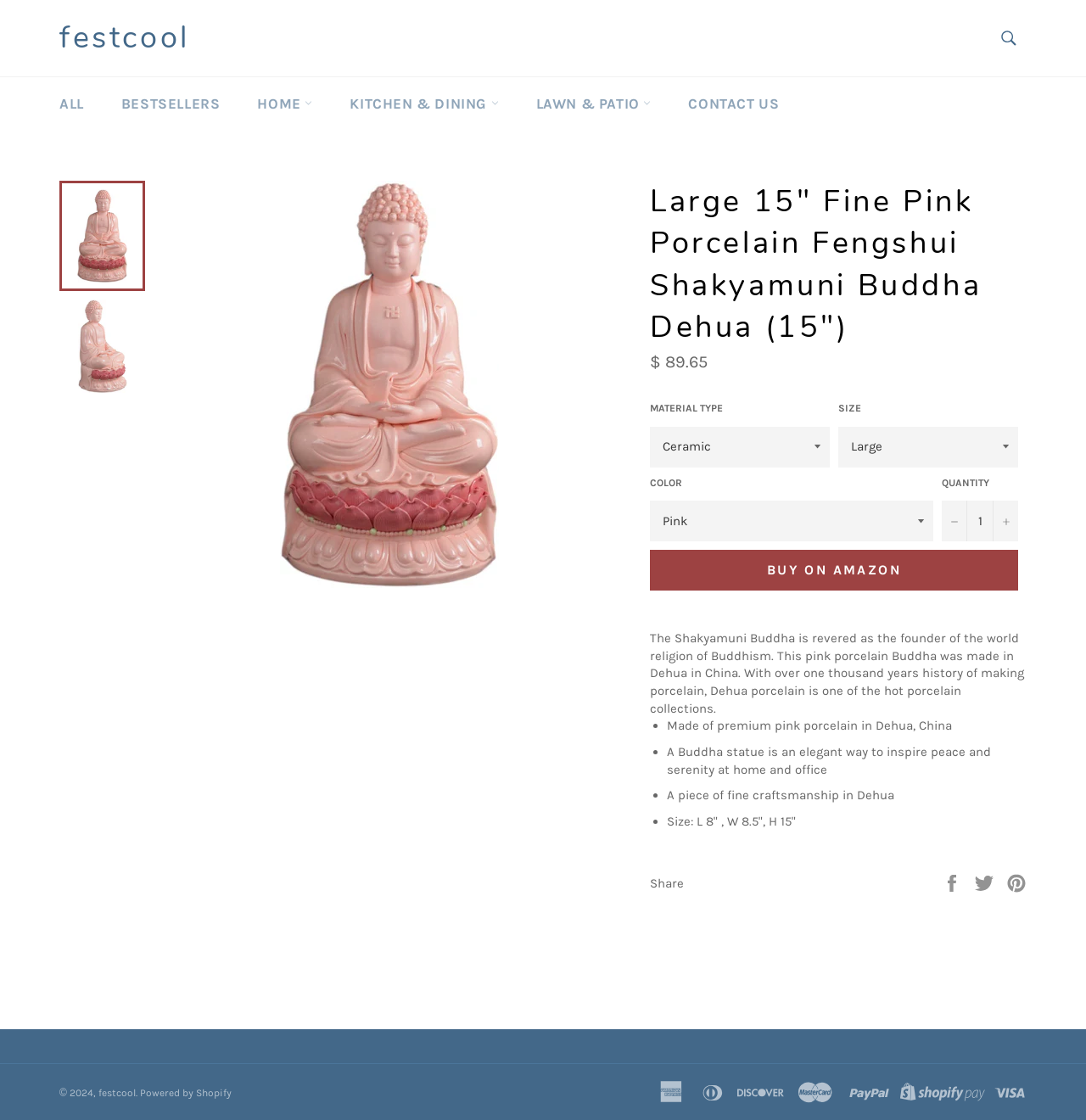Please locate the bounding box coordinates of the element that should be clicked to complete the given instruction: "Buy on Amazon".

[0.598, 0.491, 0.938, 0.527]